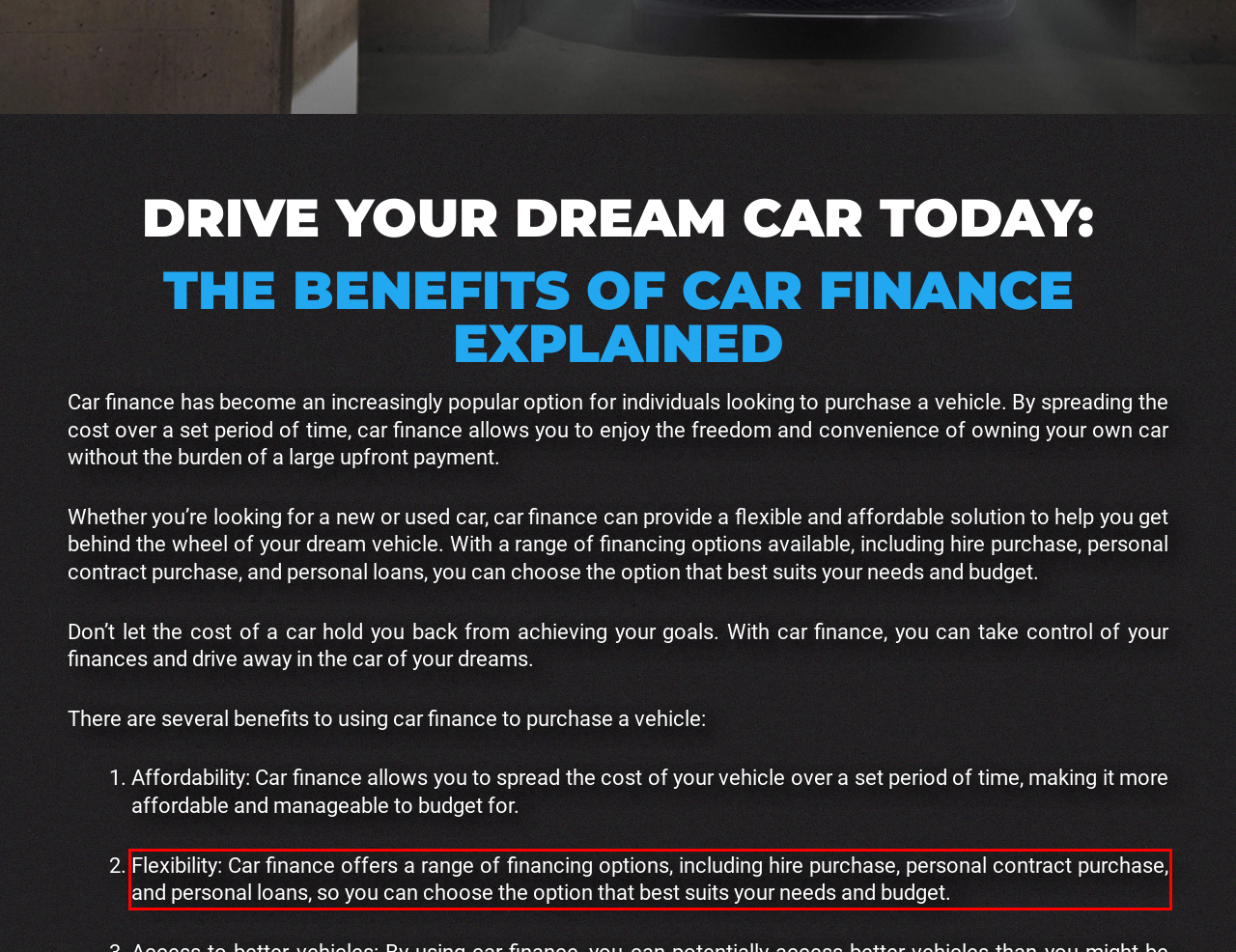Using the provided webpage screenshot, identify and read the text within the red rectangle bounding box.

Flexibility: Car finance offers a range of financing options, including hire purchase, personal contract purchase, and personal loans, so you can choose the option that best suits your needs and budget.